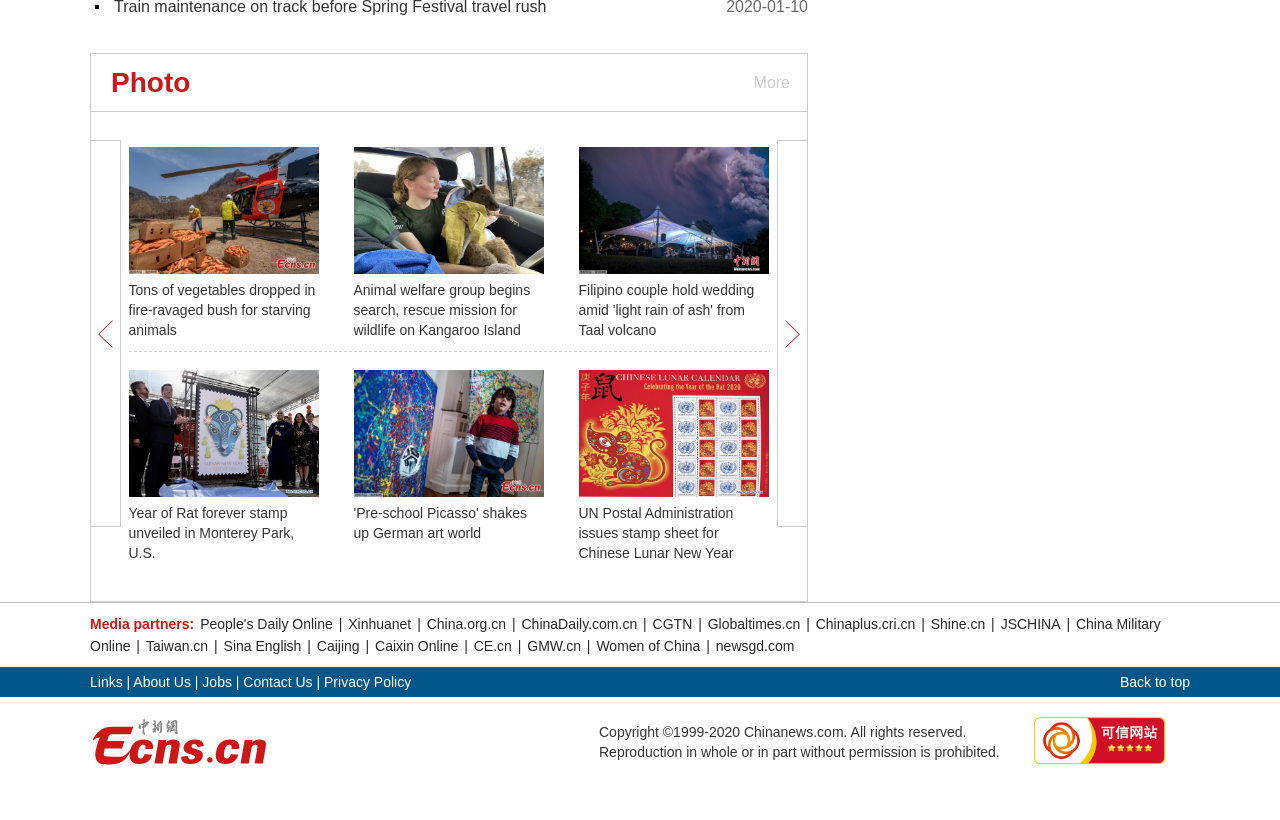Select the bounding box coordinates of the element I need to click to carry out the following instruction: "View 'Media partners:' section".

[0.07, 0.751, 0.152, 0.771]